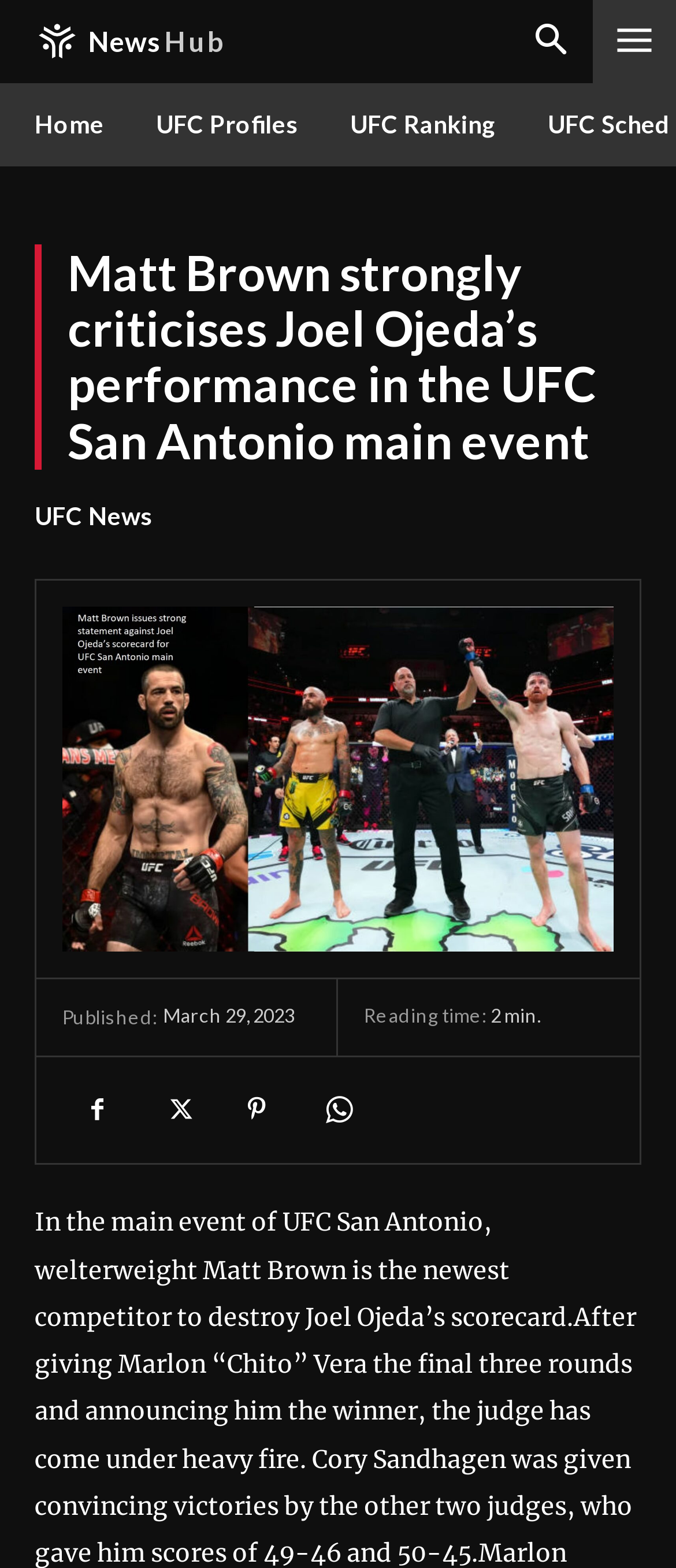Determine the bounding box coordinates of the target area to click to execute the following instruction: "Go to Home."

[0.013, 0.053, 0.192, 0.106]